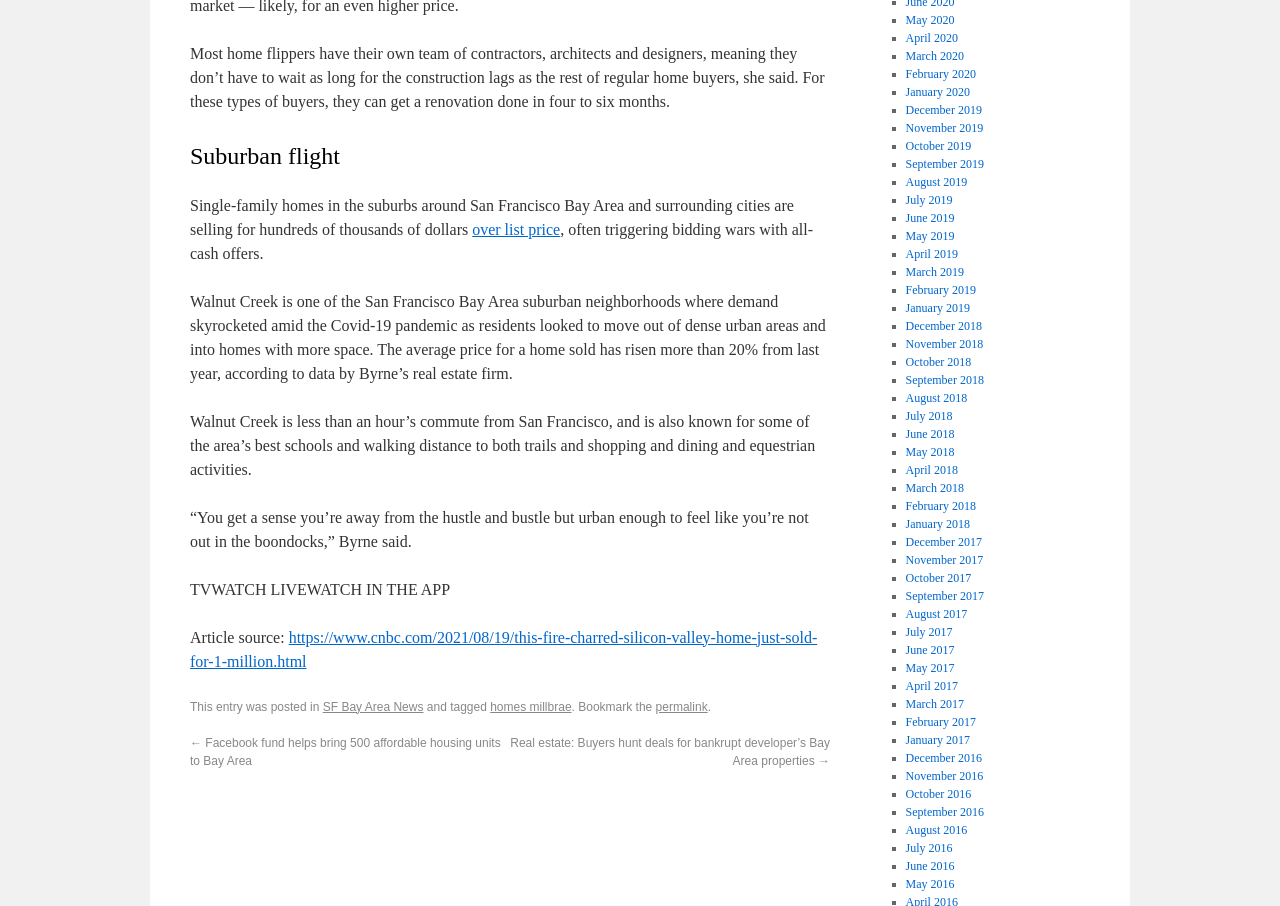Please determine the bounding box coordinates of the element to click in order to execute the following instruction: "Watch the live TV". The coordinates should be four float numbers between 0 and 1, specified as [left, top, right, bottom].

[0.165, 0.641, 0.352, 0.66]